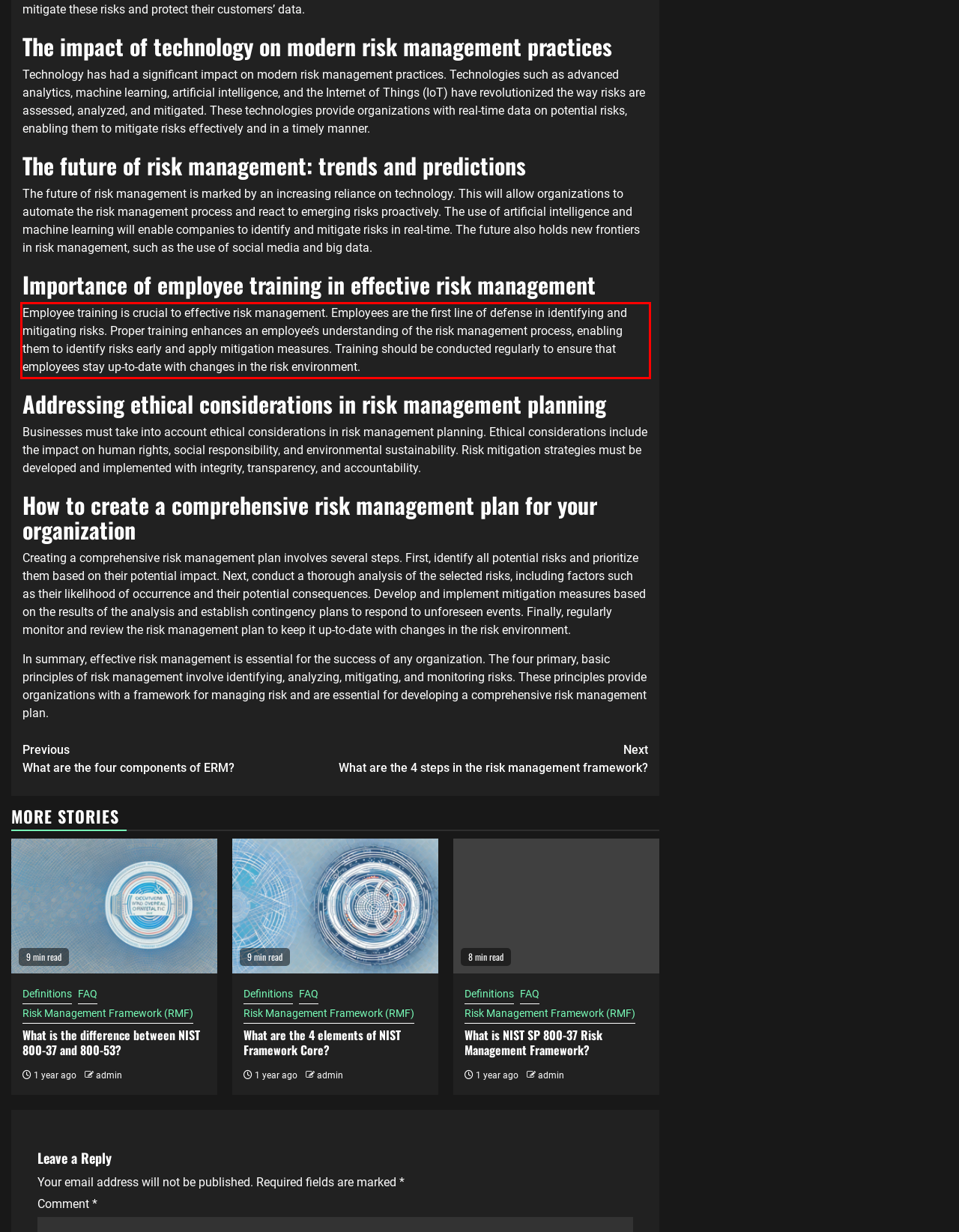You are provided with a screenshot of a webpage that includes a UI element enclosed in a red rectangle. Extract the text content inside this red rectangle.

Employee training is crucial to effective risk management. Employees are the first line of defense in identifying and mitigating risks. Proper training enhances an employee’s understanding of the risk management process, enabling them to identify risks early and apply mitigation measures. Training should be conducted regularly to ensure that employees stay up-to-date with changes in the risk environment.